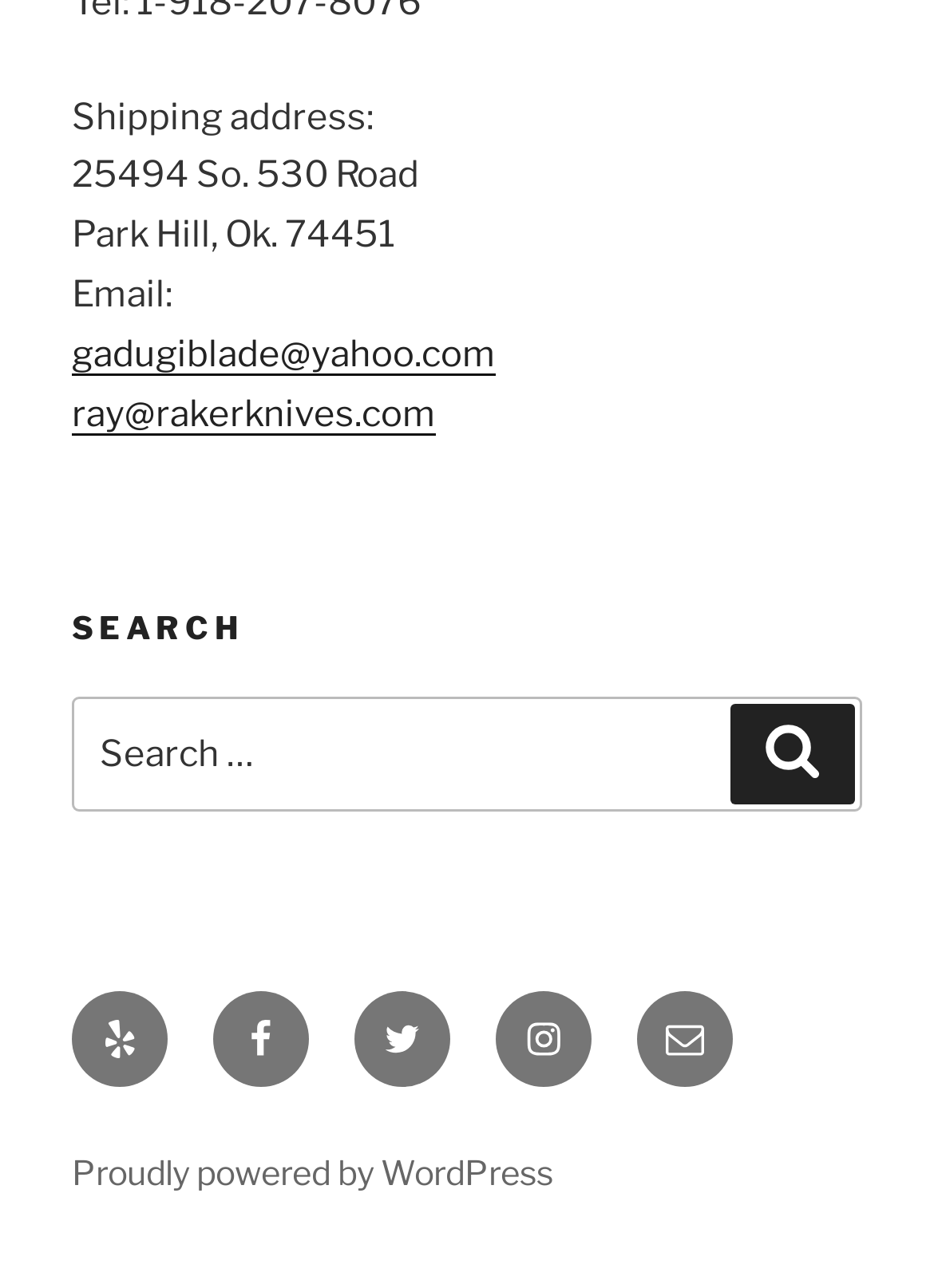How many social media links are in the footer?
Based on the image content, provide your answer in one word or a short phrase.

5